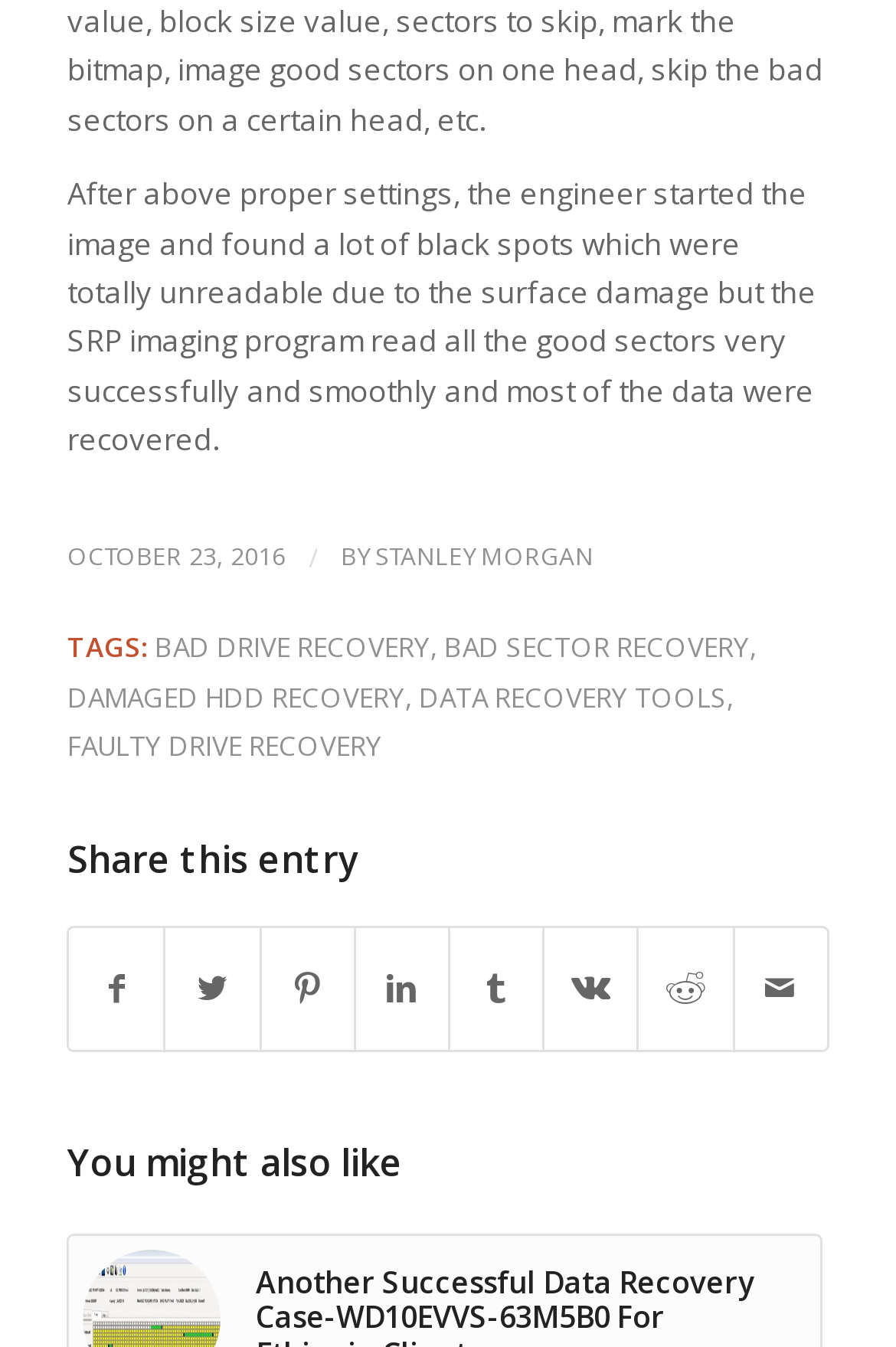Who is the author of the article?
Answer the question with a single word or phrase derived from the image.

STANLEY MORGAN